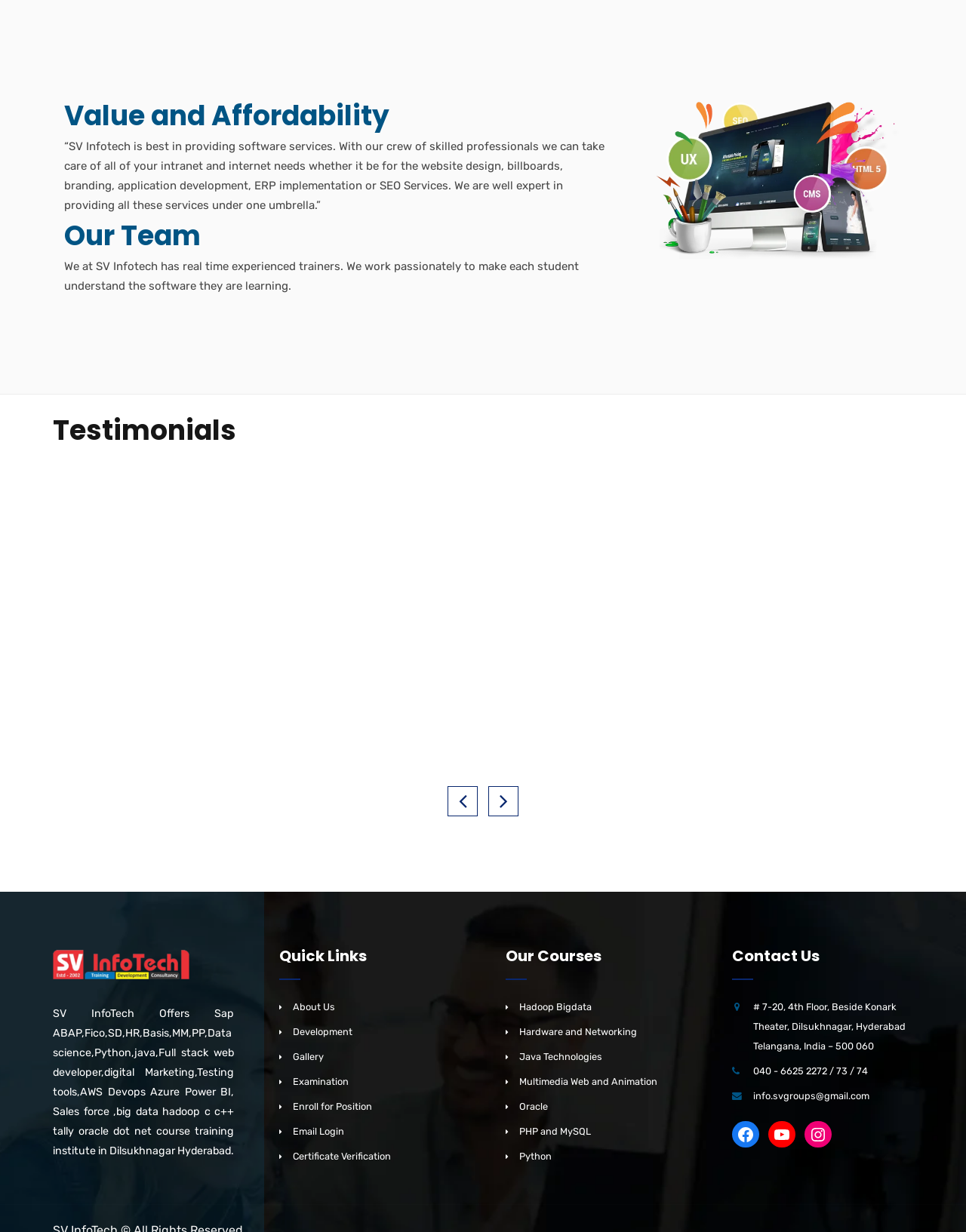Given the element description Oracle, predict the bounding box coordinates for the UI element in the webpage screenshot. The format should be (top-left x, top-left y, bottom-right x, bottom-right y), and the values should be between 0 and 1.

[0.538, 0.893, 0.567, 0.902]